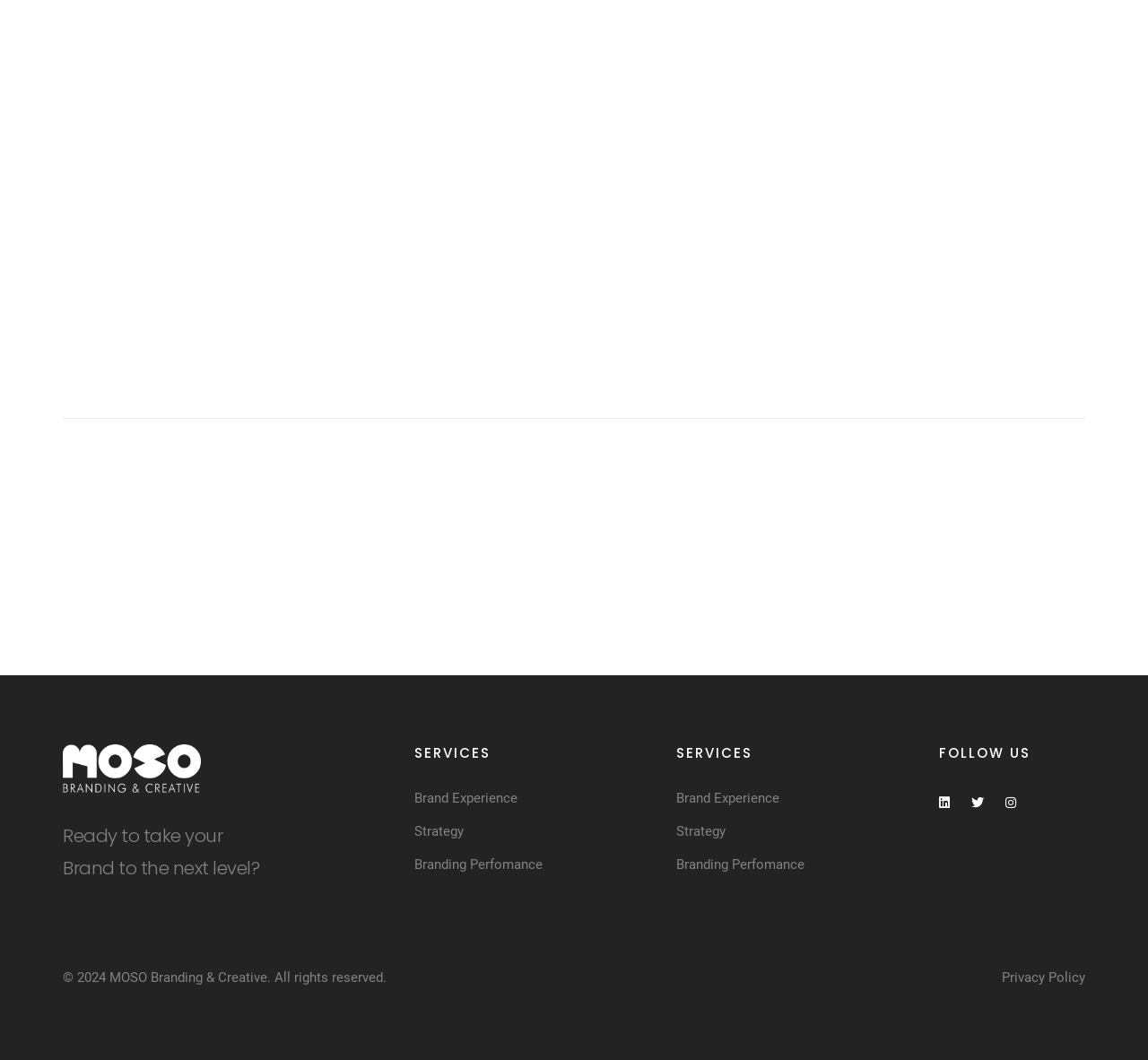What is the company name?
From the screenshot, provide a brief answer in one word or phrase.

MOSO Branding & Creative